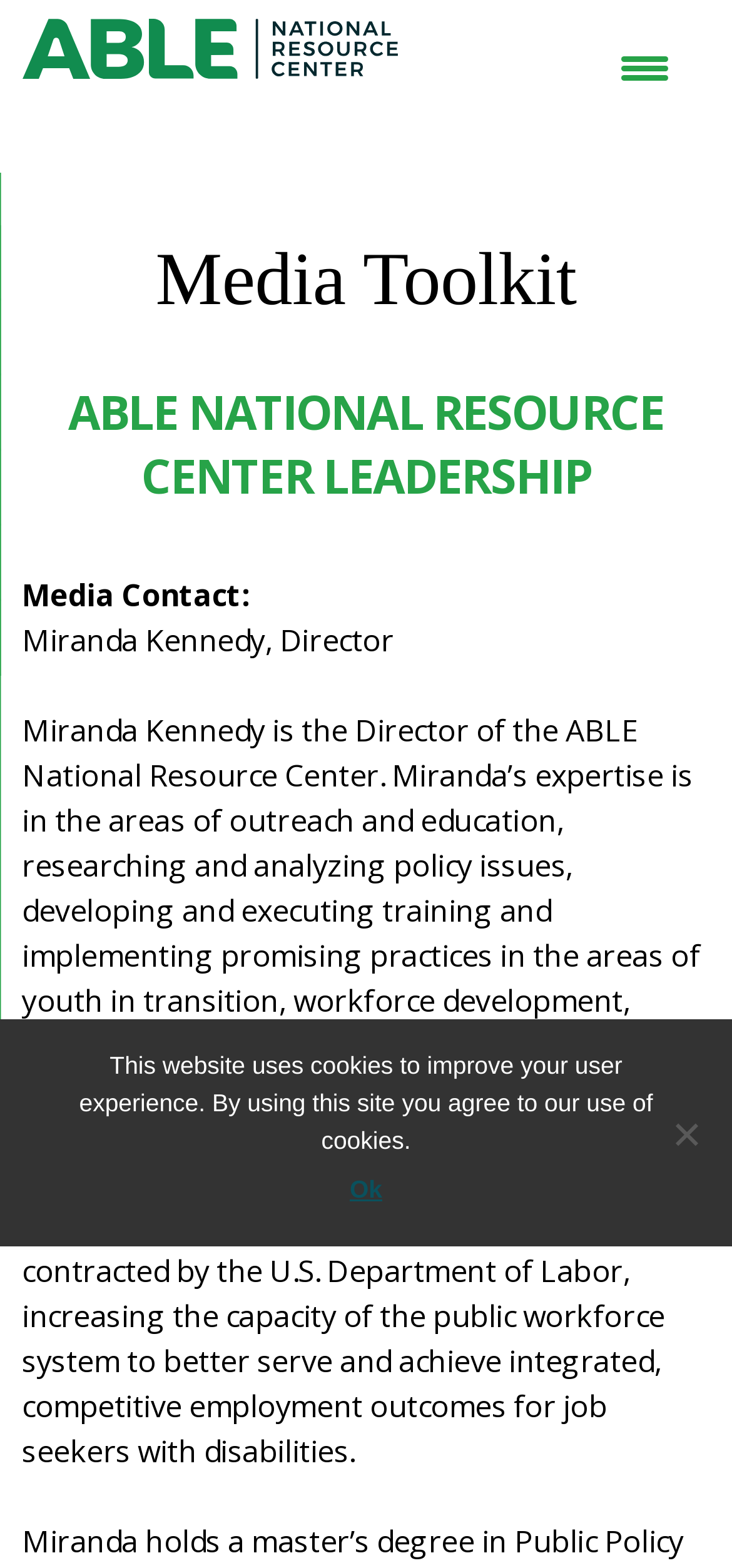Provide an in-depth description of the elements and layout of the webpage.

The webpage is about the Media Toolkit of the ABLE National Resource Center, with a focus on its leadership. At the top left, there is a link and an image, both labeled "ABLE National Resource Center". Below these elements, there are two headings: "Media Toolkit" and "ABLE NATIONAL RESOURCE CENTER LEADERSHIP". 

On the left side of the page, there is a section dedicated to the leadership, which starts with the text "Media Contact:" followed by "Miranda Kennedy, Director". Below this, there is a paragraph describing Miranda Kennedy's background and expertise, including her previous role as the Director of Training and Senior Technical Advisor for the Disability Employment Initiative and Disability Program Navigator Initiative.

At the top right, there is a button labeled "Menu Trigger" that controls a menu container. 

At the bottom of the page, there is a cookie notice dialog that is not currently active. The dialog contains a message about the website's use of cookies and an "Ok" button to agree to the terms. There is also a "No" option, but it is not clear what this option does.